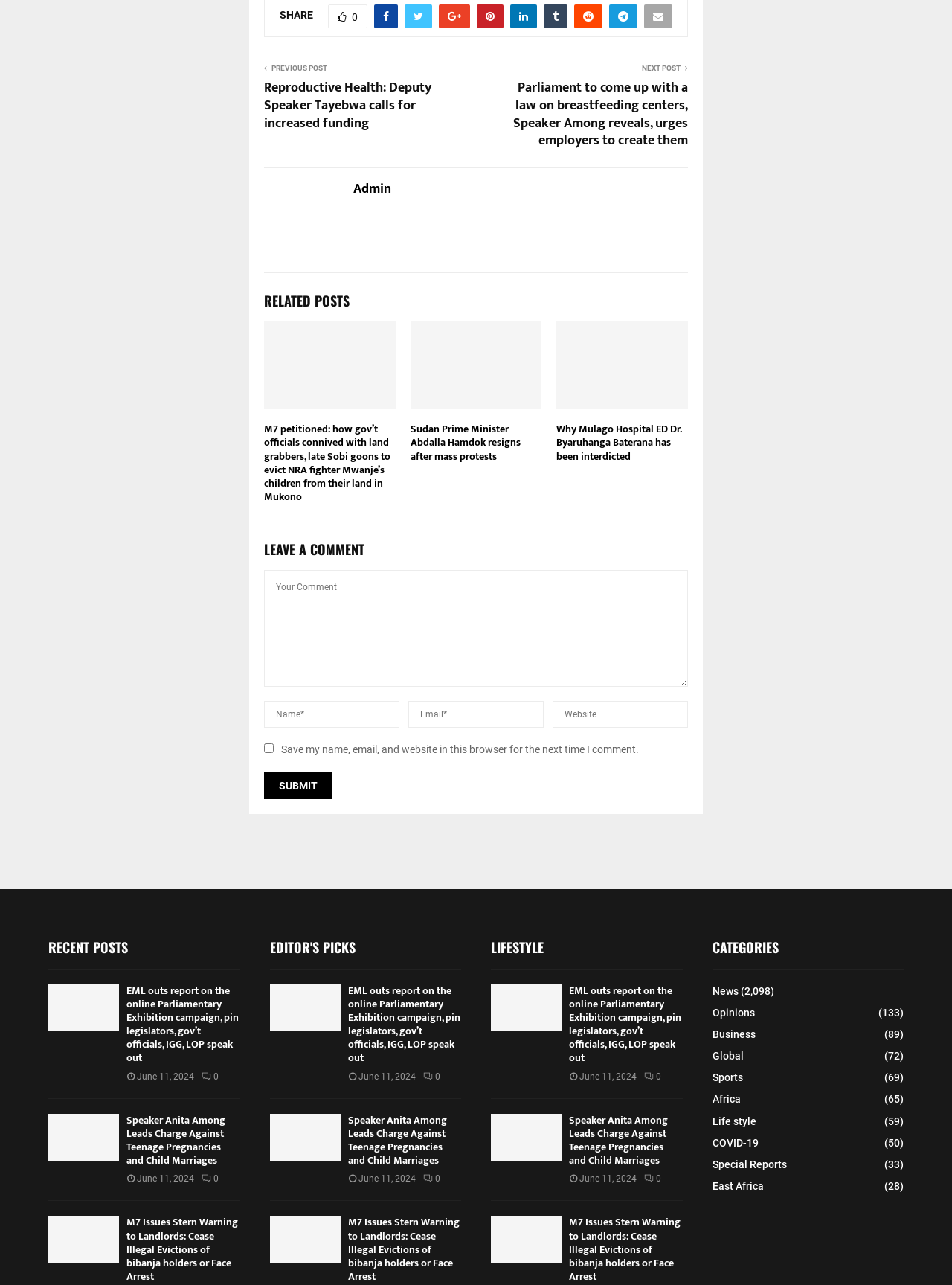With reference to the screenshot, provide a detailed response to the question below:
What is the category of the article with the heading 'Speaker Anita Among Leads Charge Against Teenage Pregnancies and Child Marriages'?

I found the heading 'Speaker Anita Among Leads Charge Against Teenage Pregnancies and Child Marriages' in the webpage, and based on the location of the heading, I can infer that it belongs to the category of LIFESTYLE.